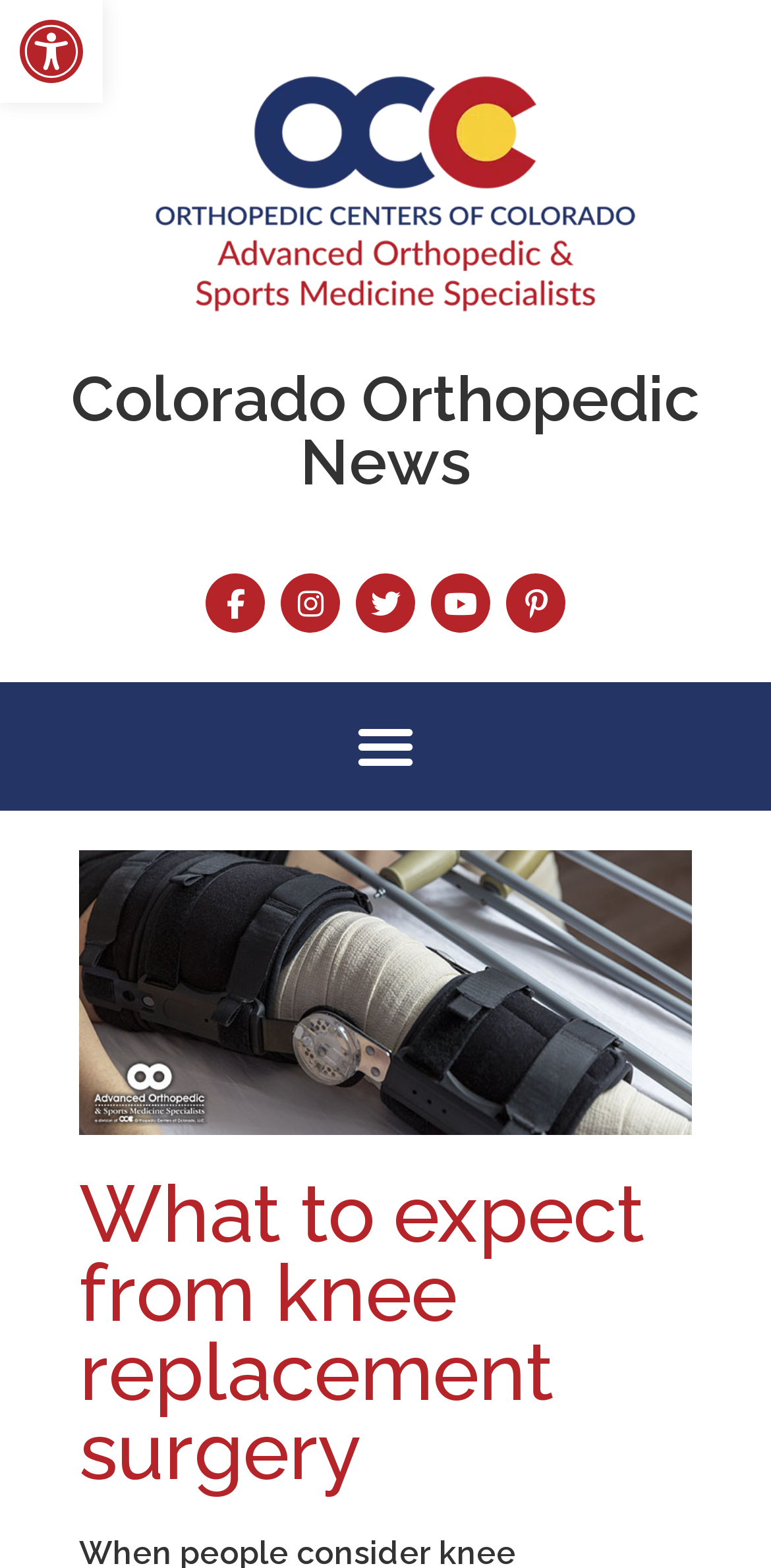Pinpoint the bounding box coordinates of the area that must be clicked to complete this instruction: "Toggle menu".

[0.442, 0.448, 0.558, 0.505]